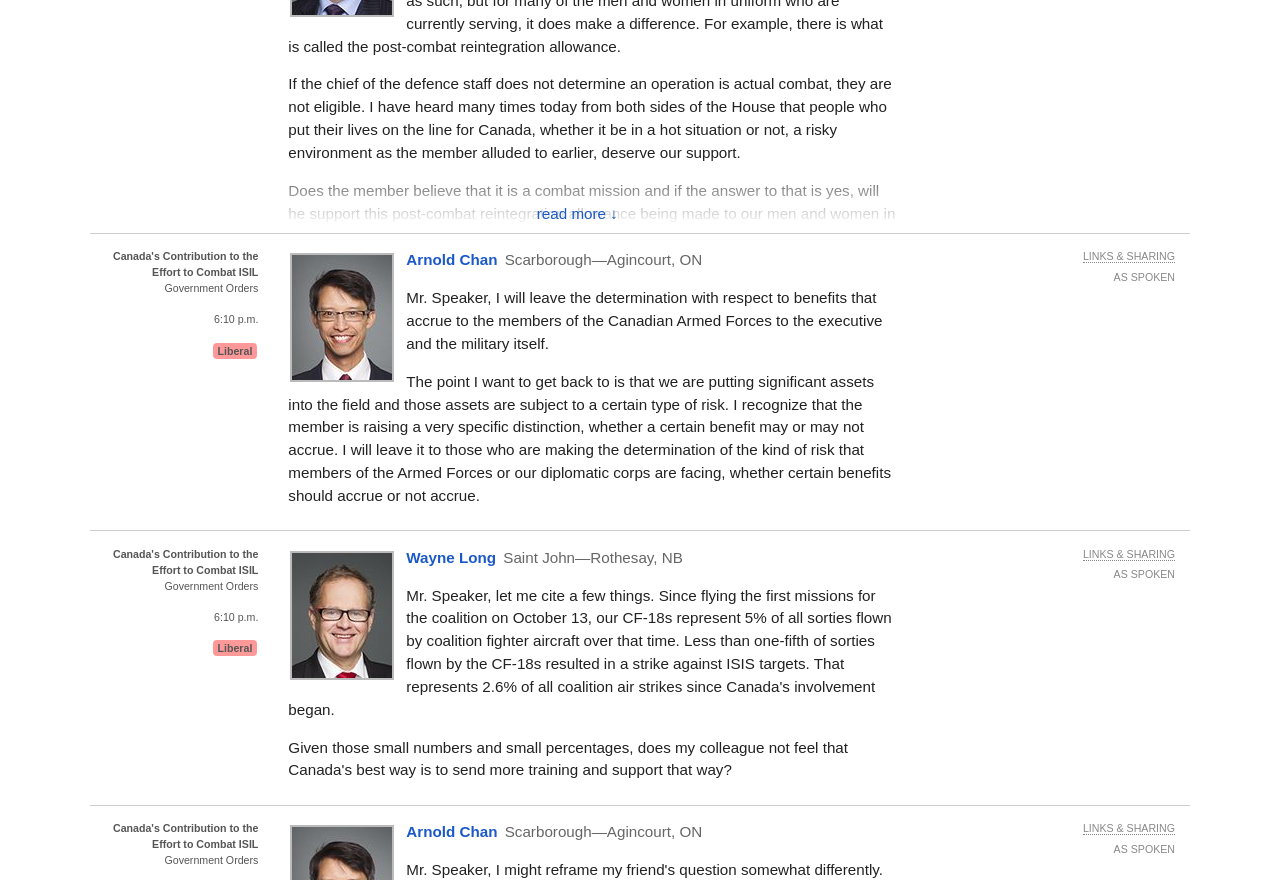Please examine the image and provide a detailed answer to the question: What is the purpose of the 'Search' link?

The purpose of the 'Search' link can be inferred from its text and position on the page, which suggests that it allows users to search the site for specific content.